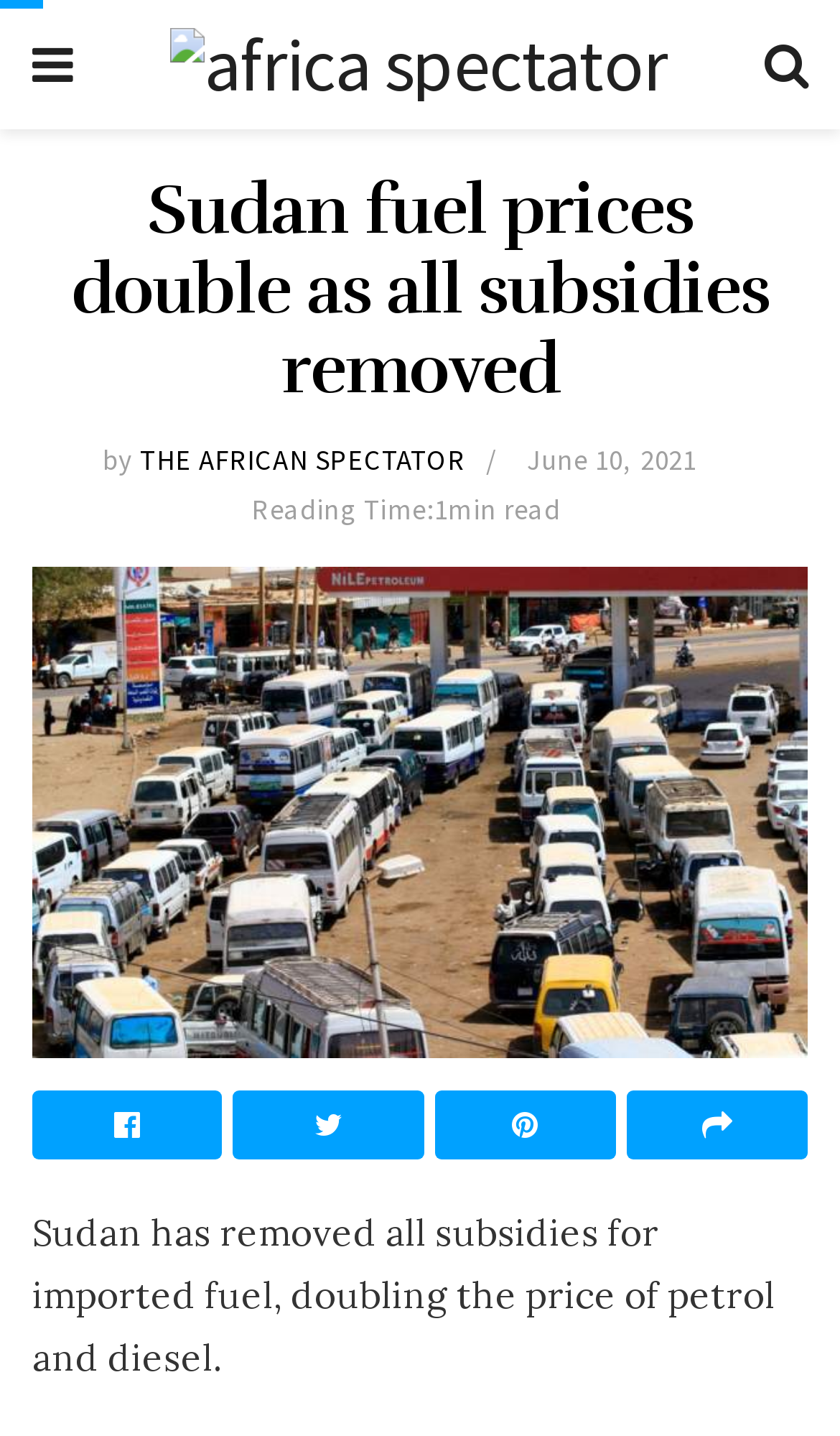What has Sudan removed?
Refer to the image and provide a thorough answer to the question.

I found the answer by reading the first sentence of the article which states 'Sudan has removed all subsidies for imported fuel, doubling the price of petrol and diesel.'